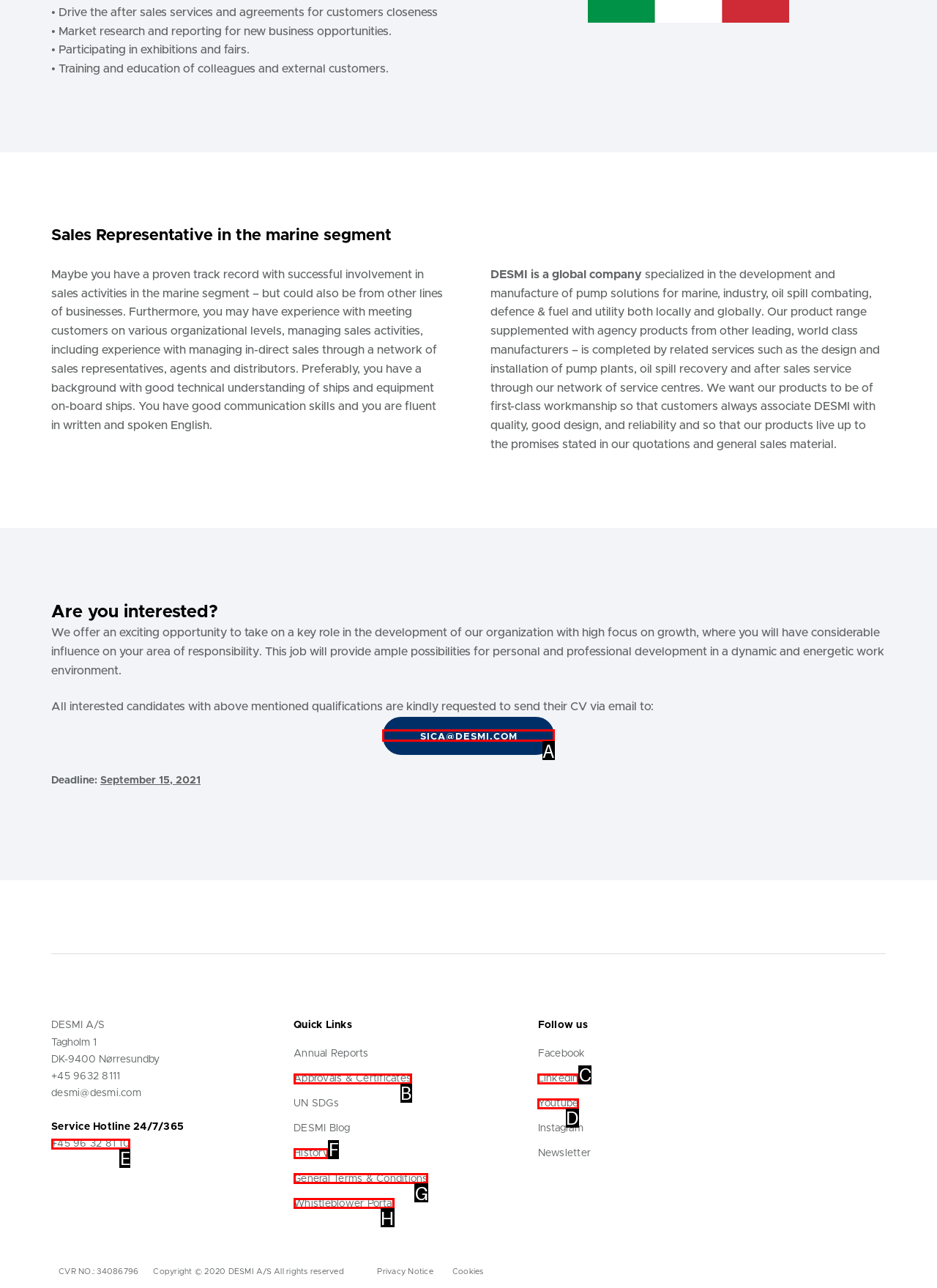Determine which option fits the following description: Approvals & Certificates
Answer with the corresponding option's letter directly.

B